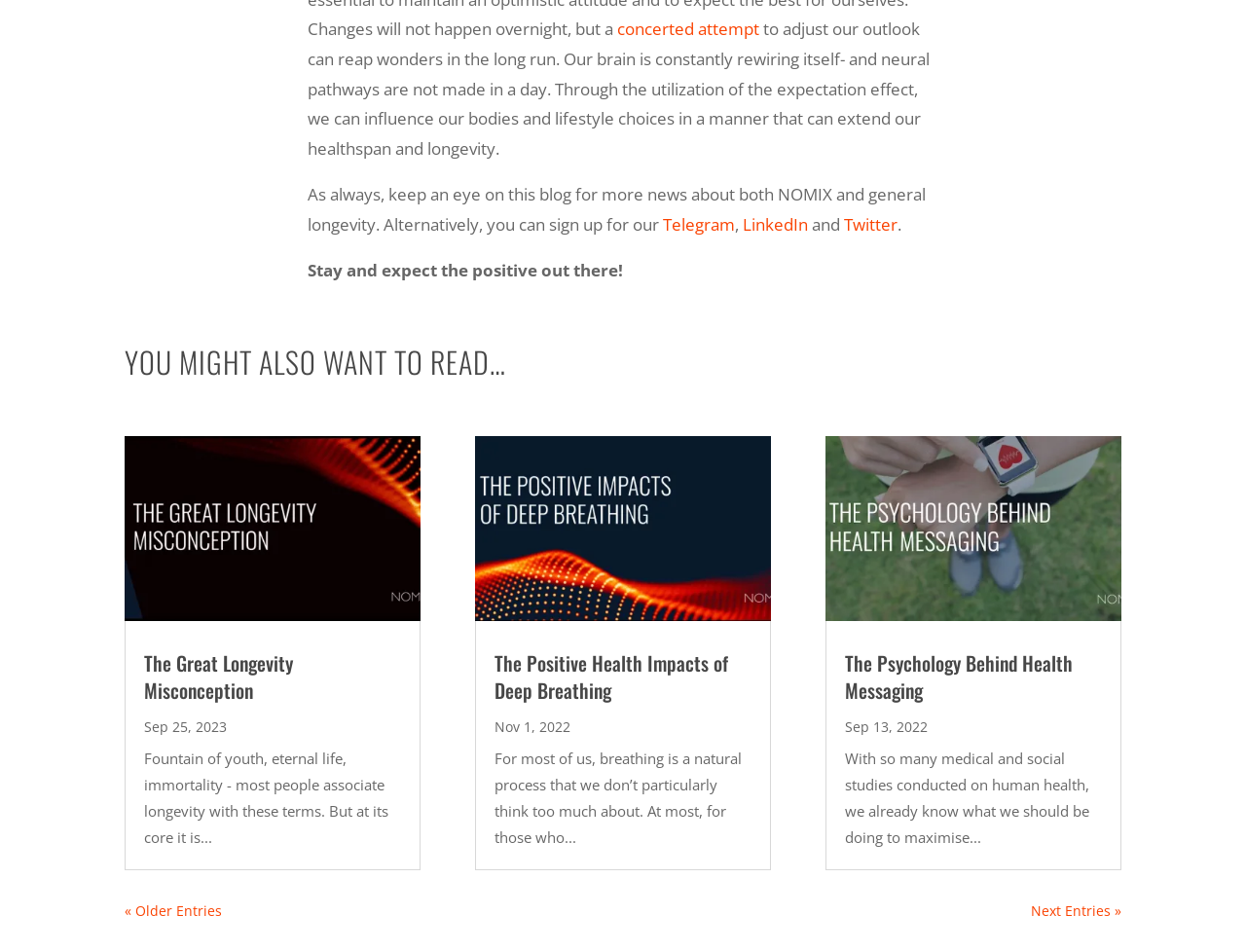What is the date of the blog post 'The Positive Health Impacts of Deep Breathing'?
Look at the image and answer the question with a single word or phrase.

Nov 1, 2022